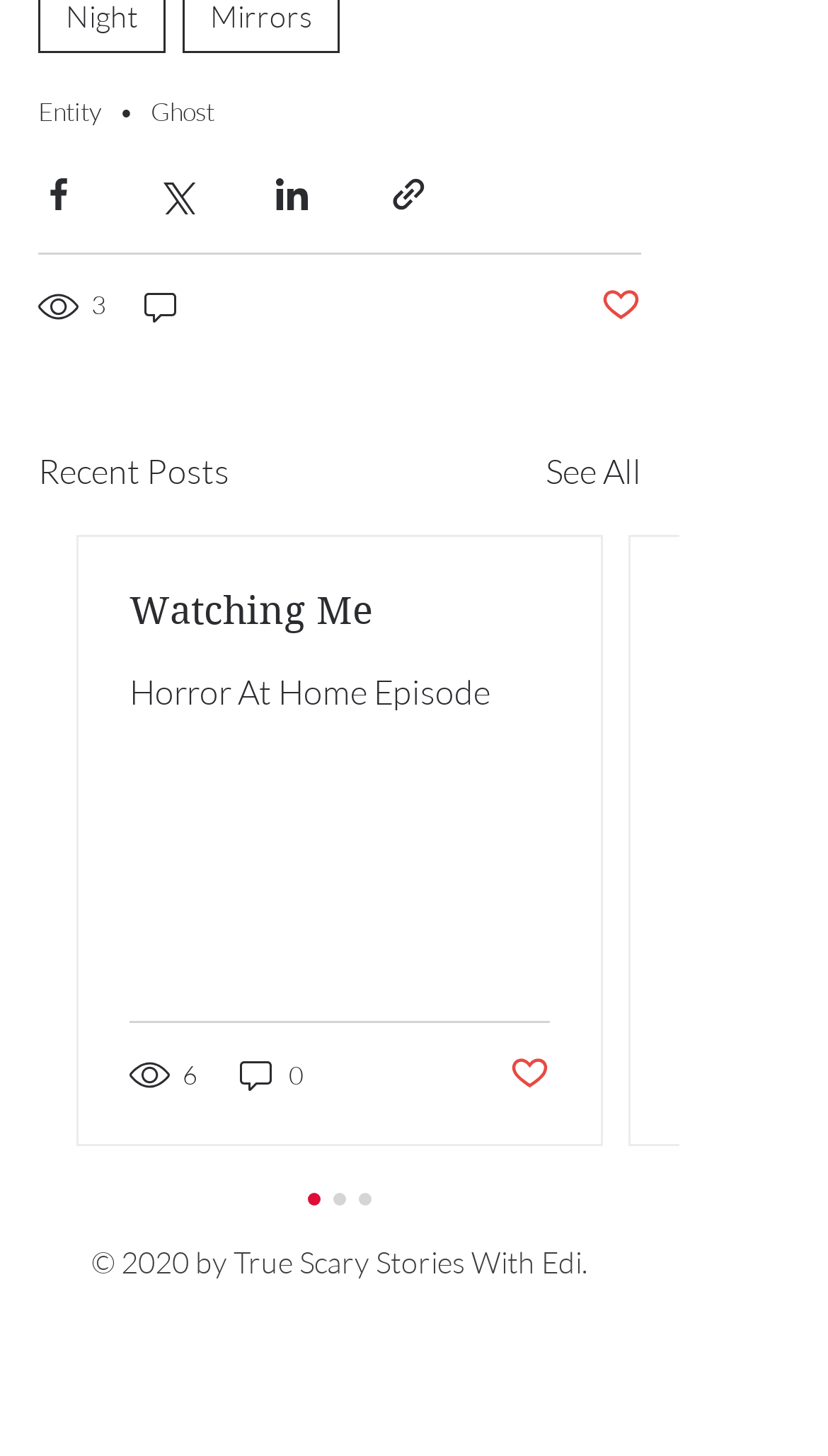Can you determine the bounding box coordinates of the area that needs to be clicked to fulfill the following instruction: "Like a post"?

[0.726, 0.195, 0.774, 0.226]